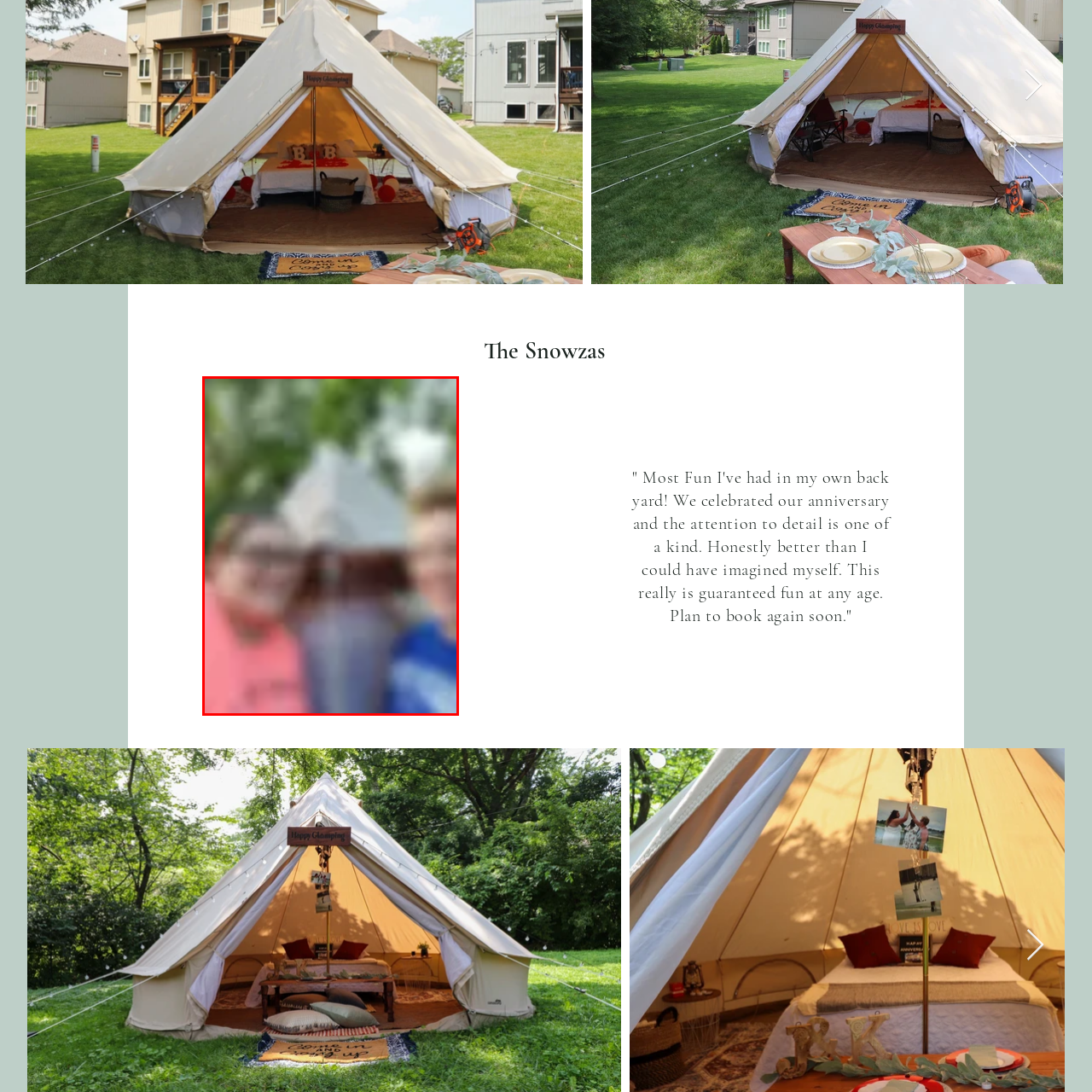Please scrutinize the image marked by the red boundary and answer the question that follows with a detailed explanation, using the image as evidence: 
What is the occasion being celebrated?

The accompanying text highlights that the image is from a memorable anniversary celebration filled with happiness and detail, indicating that the occasion being celebrated is an anniversary.